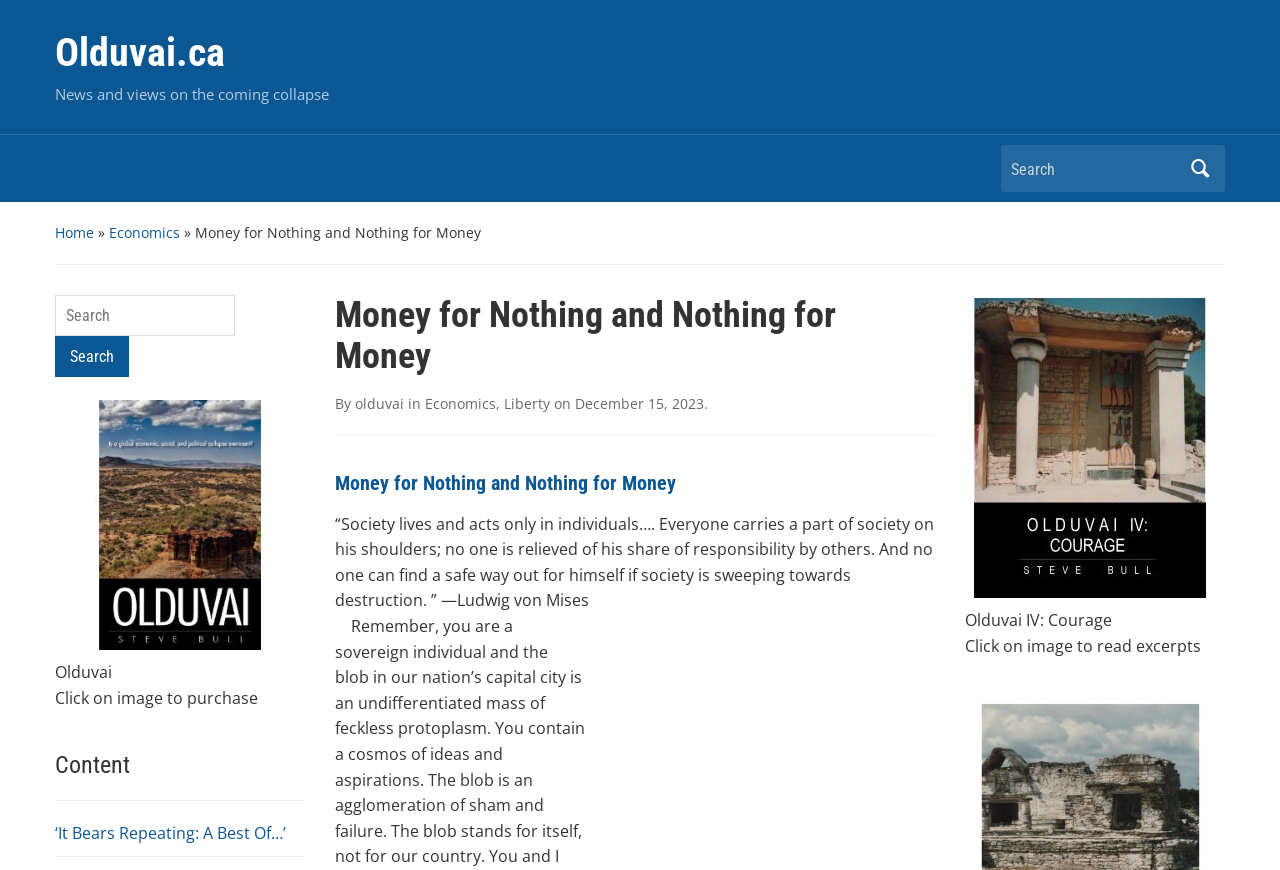Locate the bounding box coordinates of the item that should be clicked to fulfill the instruction: "Go to Home page".

[0.043, 0.256, 0.073, 0.278]